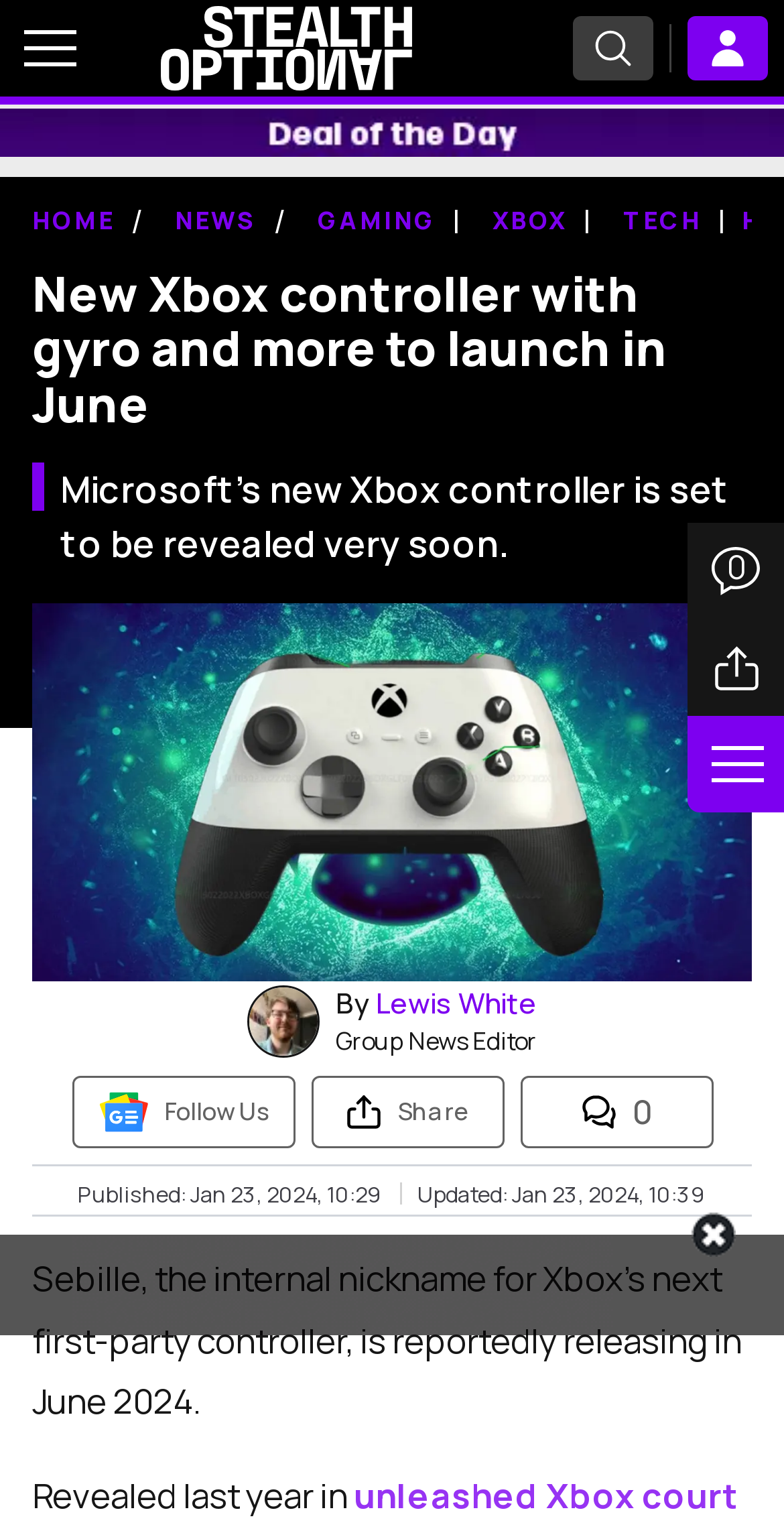What is the current number of comments on the article?
Refer to the screenshot and respond with a concise word or phrase.

0